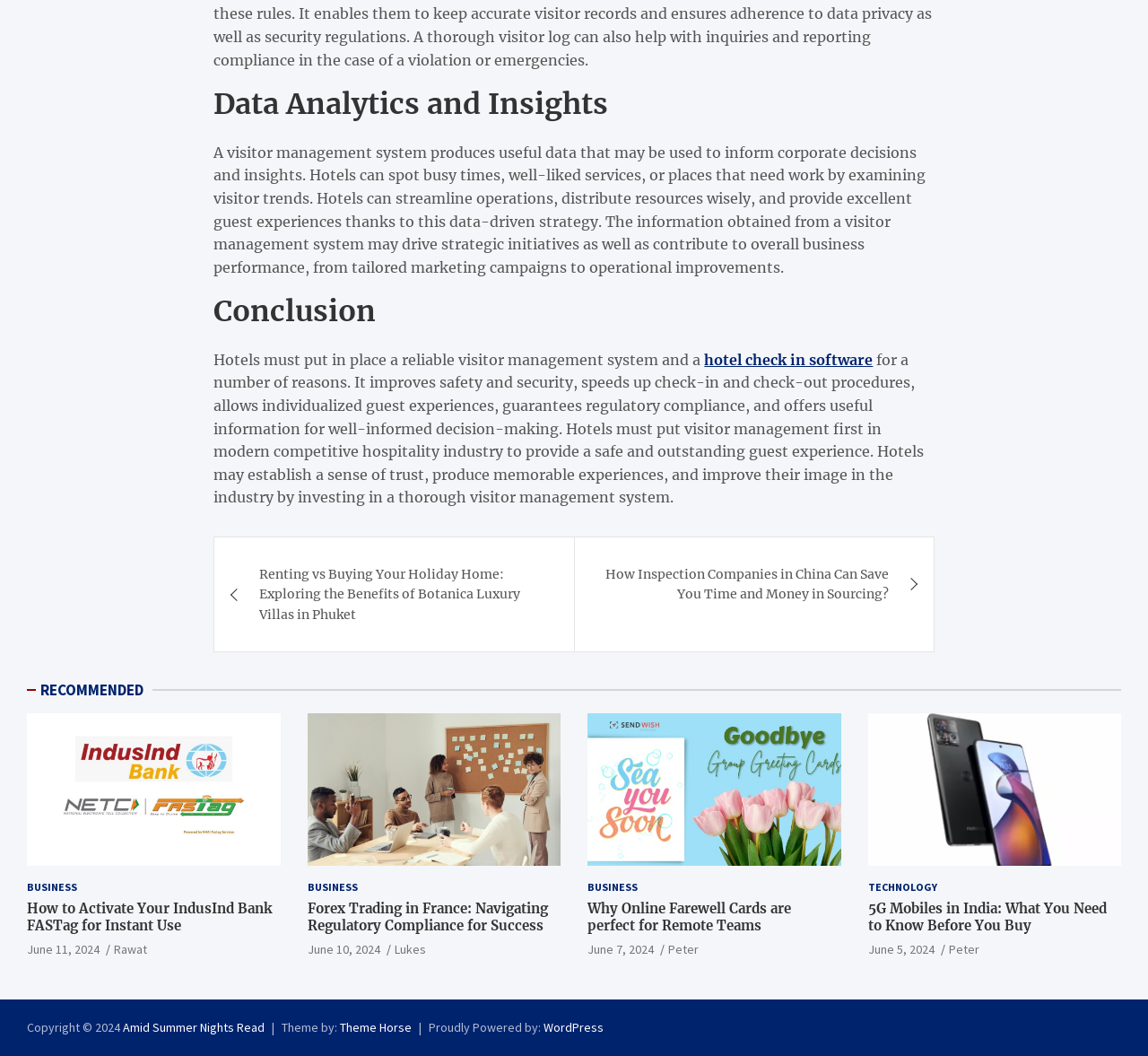Pinpoint the bounding box coordinates of the area that must be clicked to complete this instruction: "Read 'Renting vs Buying Your Holiday Home: Exploring the Benefits of Botanica Luxury Villas in Phuket'".

[0.187, 0.509, 0.5, 0.617]